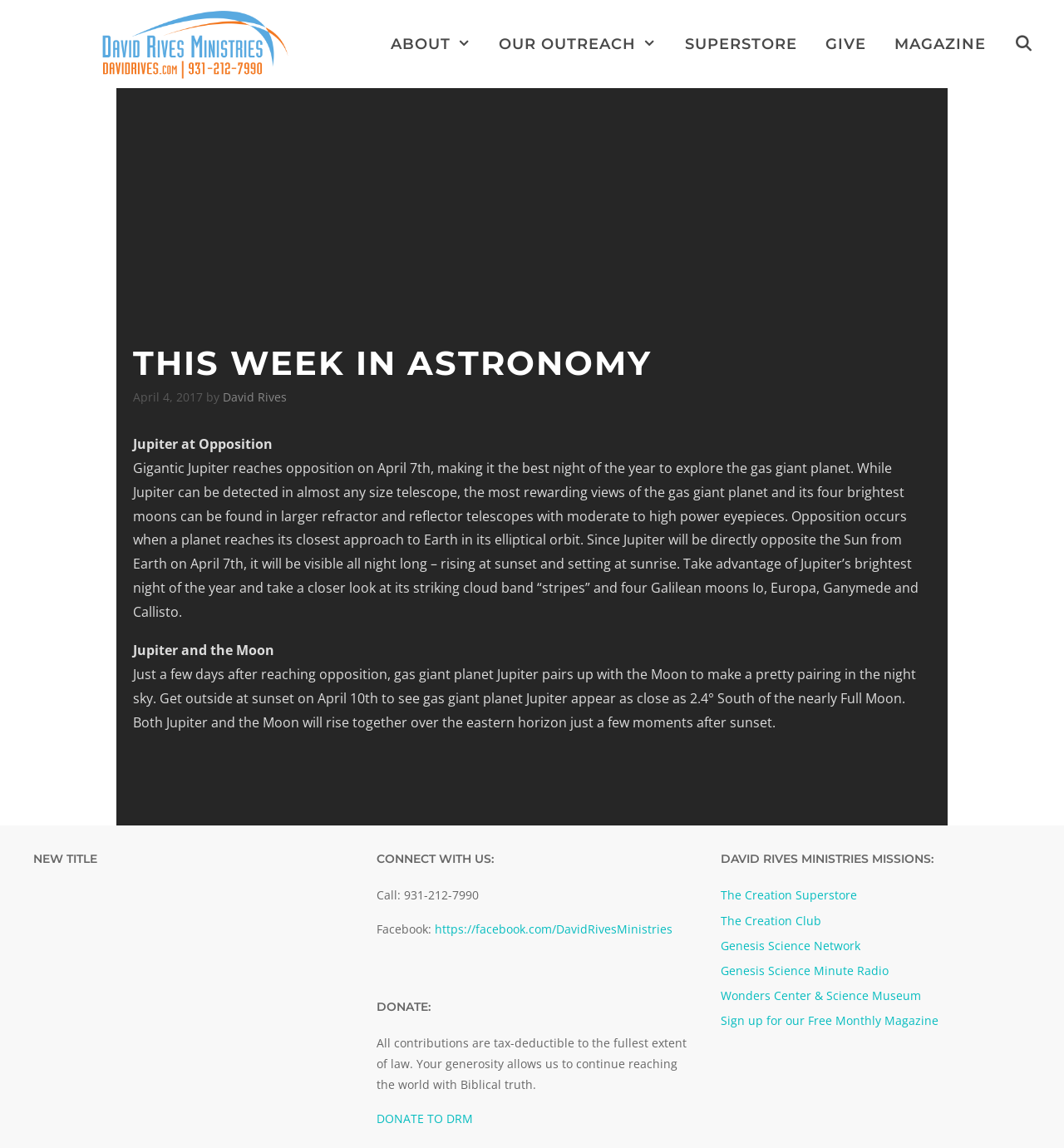Please locate the UI element described by "Plant Accessories" and provide its bounding box coordinates.

None